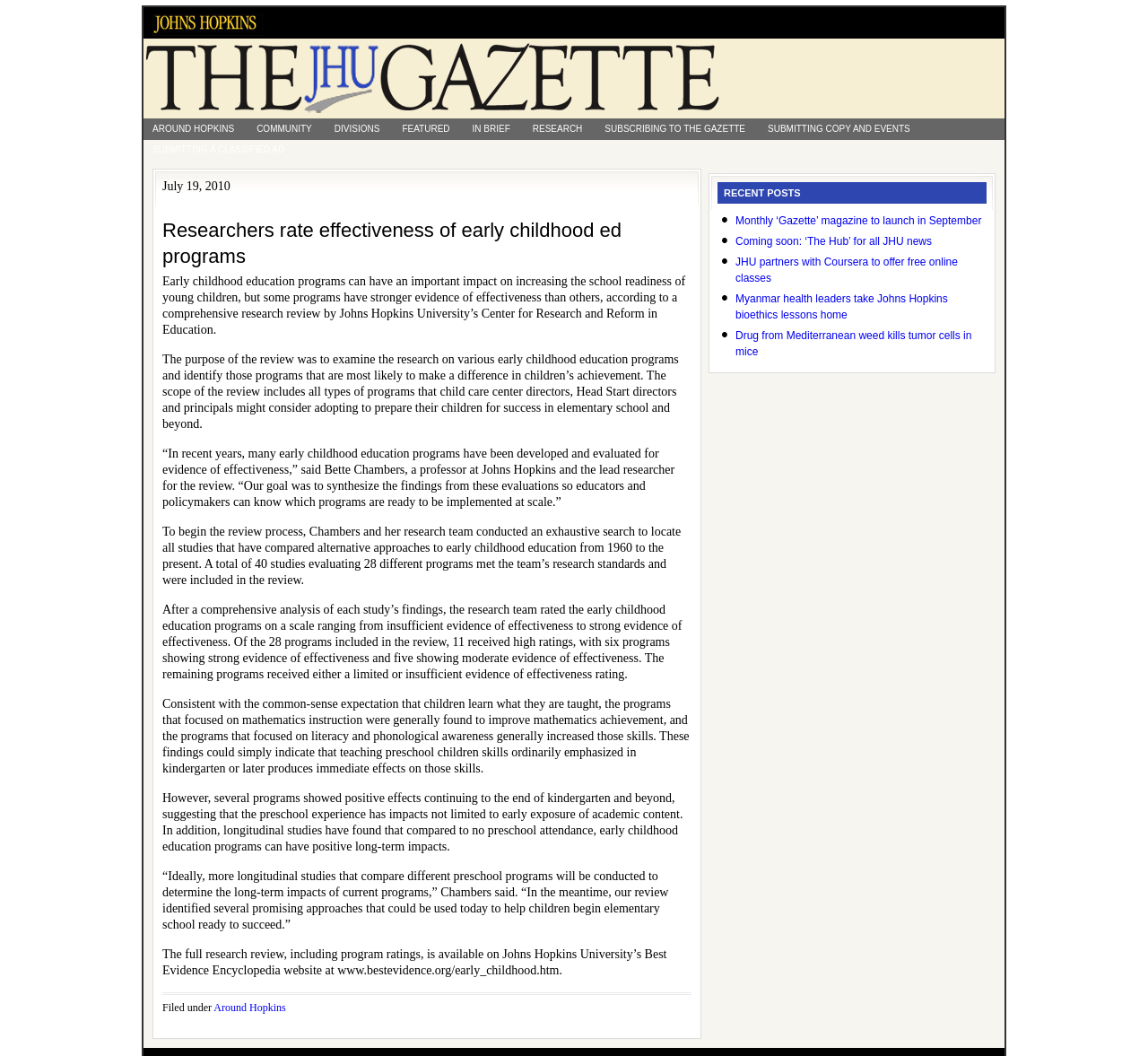Kindly determine the bounding box coordinates for the area that needs to be clicked to execute this instruction: "Read the 'Researchers rate effectiveness of early childhood ed programs' article".

[0.141, 0.197, 0.602, 0.255]